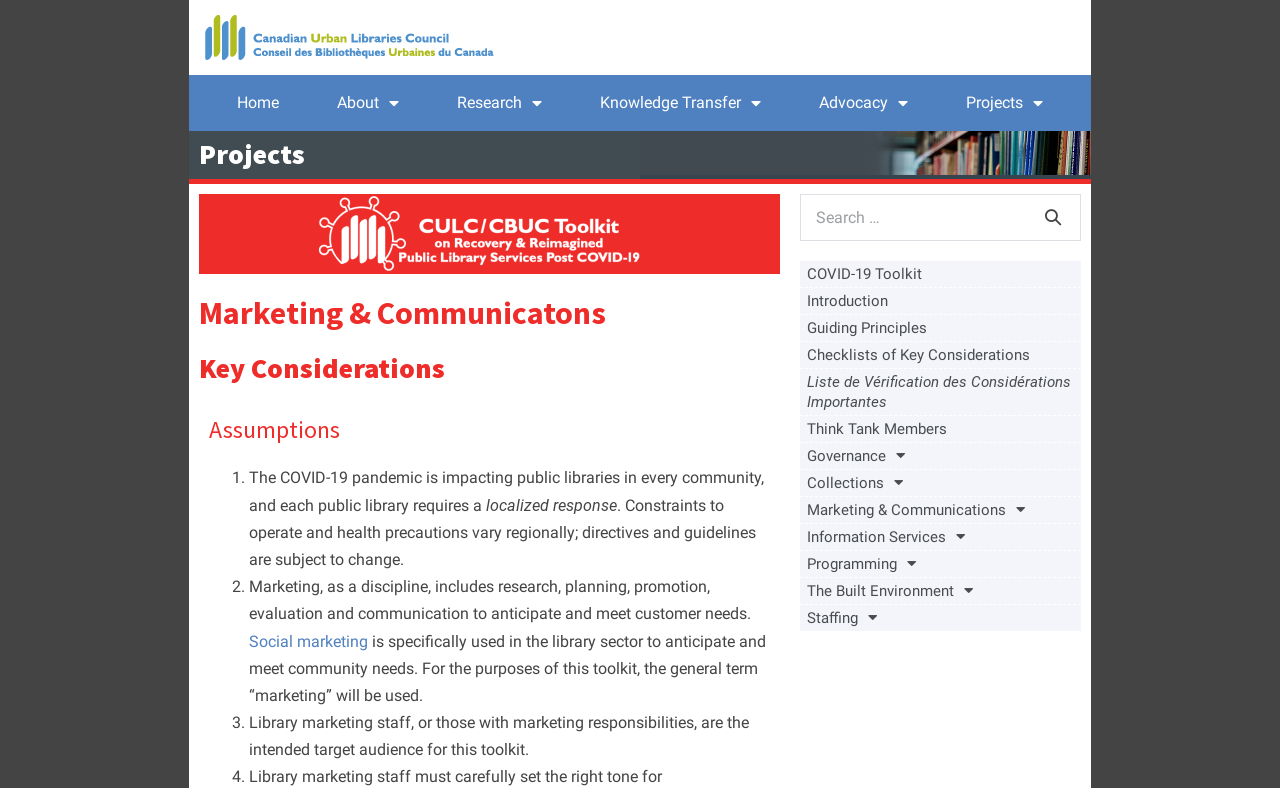Extract the bounding box coordinates of the UI element described: "alt="Canadian Urban Libraries Council logo"". Provide the coordinates in the format [left, top, right, bottom] with values ranging from 0 to 1.

[0.155, 0.013, 0.389, 0.082]